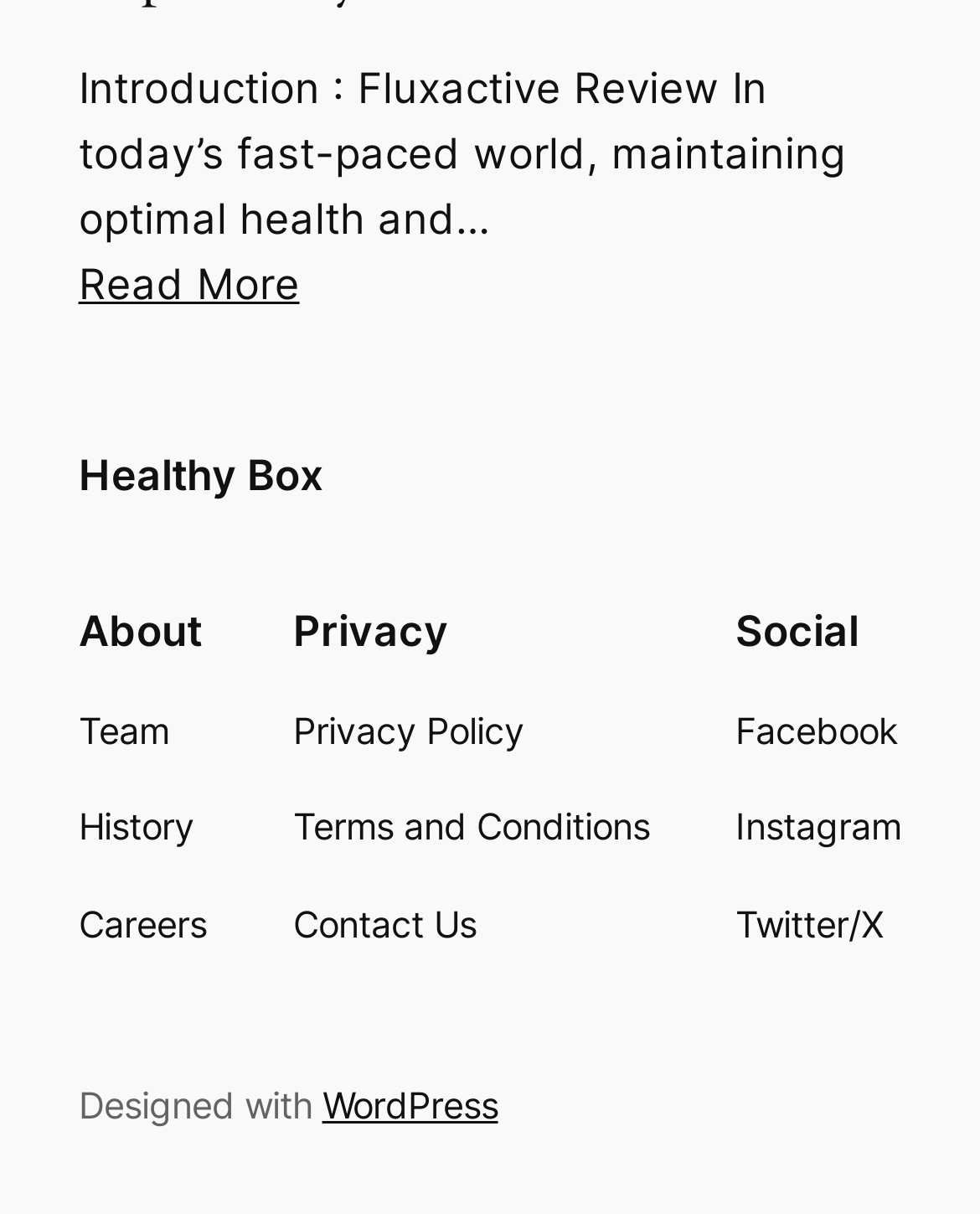Analyze the image and provide a detailed answer to the question: What is the platform used to design the website?

At the bottom of the webpage, there is a static text element that says 'Designed with' followed by a link to 'WordPress', indicating that the website was designed using WordPress.